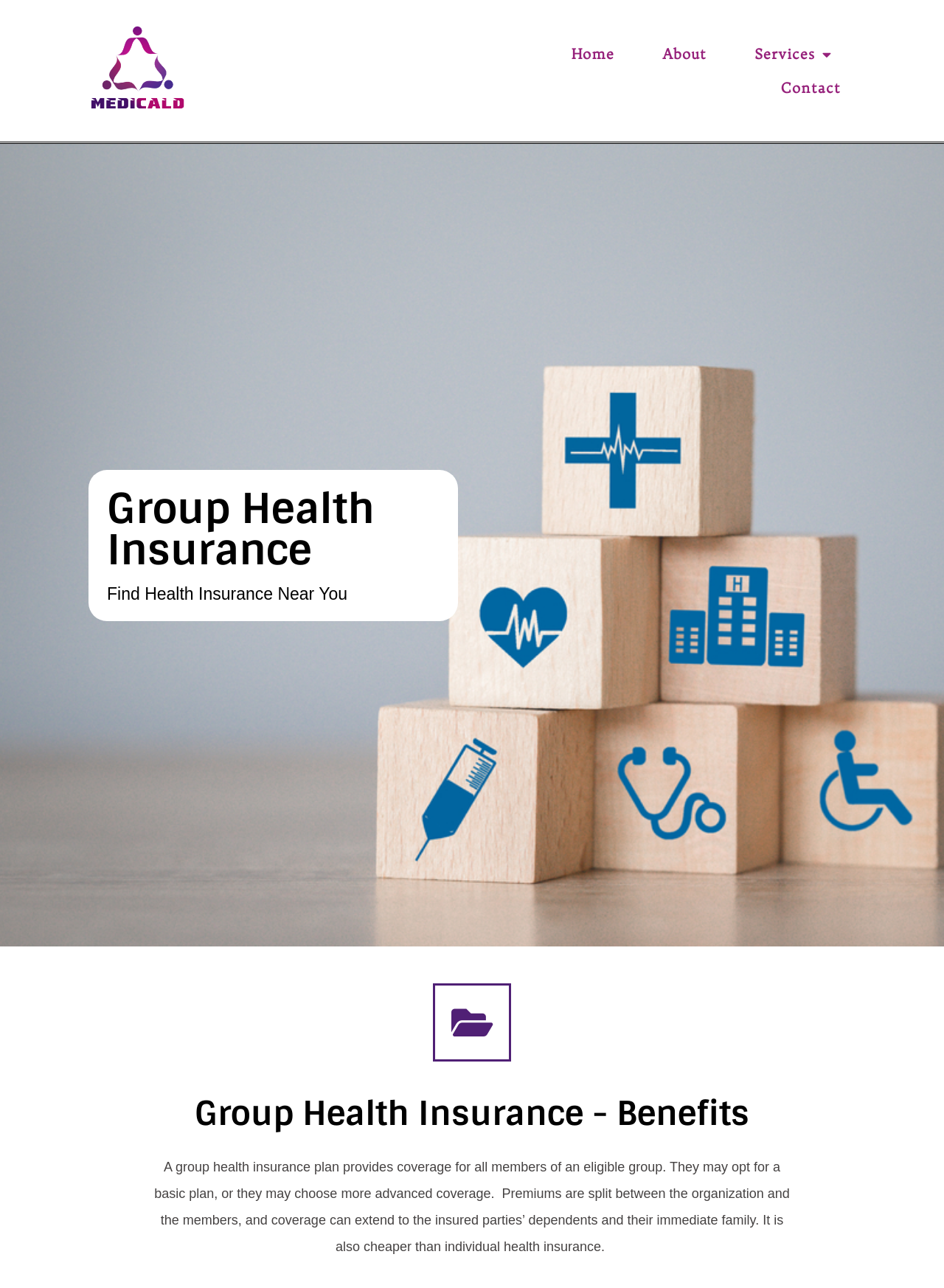Carefully examine the image and provide an in-depth answer to the question: What type of insurance is provided?

Based on the webpage's content, specifically the heading 'Group Health Insurance' and the description 'A group health insurance plan provides coverage for all members of an eligible group.', it can be inferred that the type of insurance provided is Group Health Insurance.